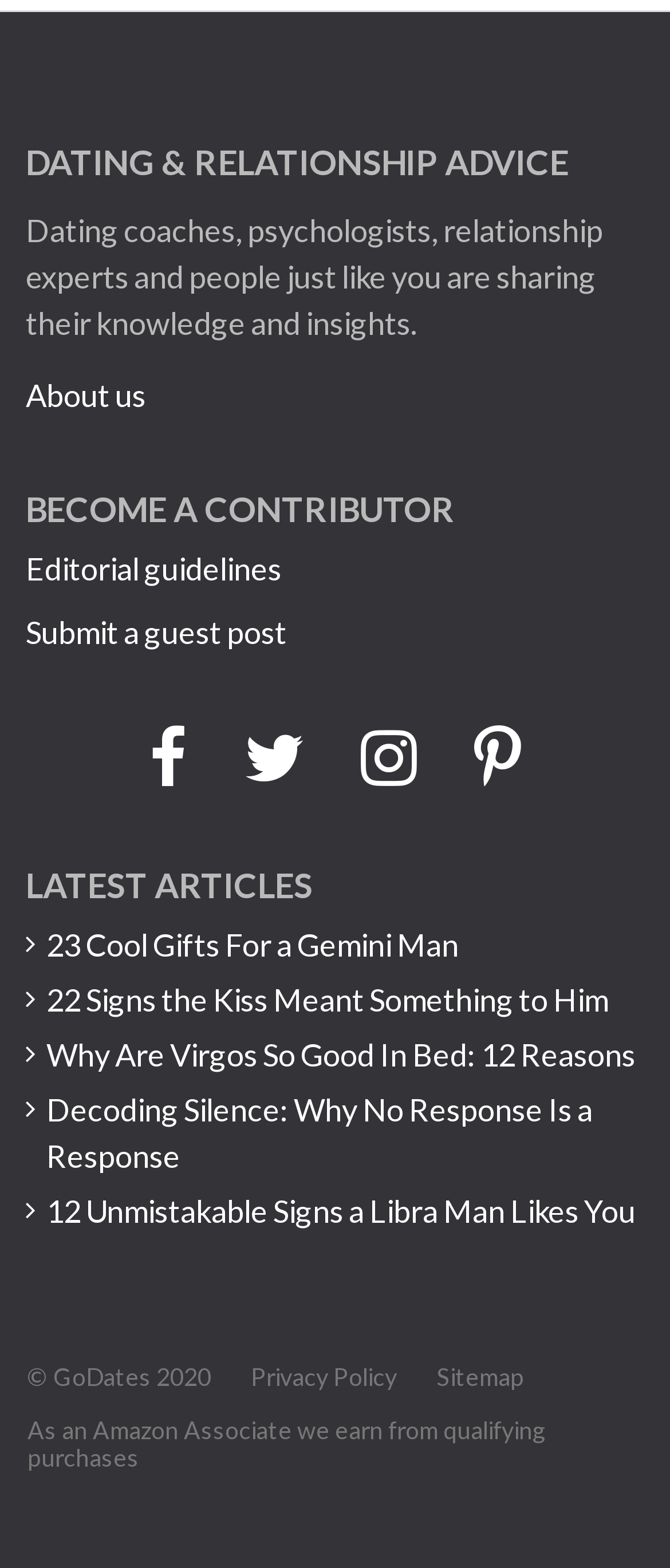What type of articles are listed on this page?
Give a one-word or short phrase answer based on the image.

Relationship and astrology